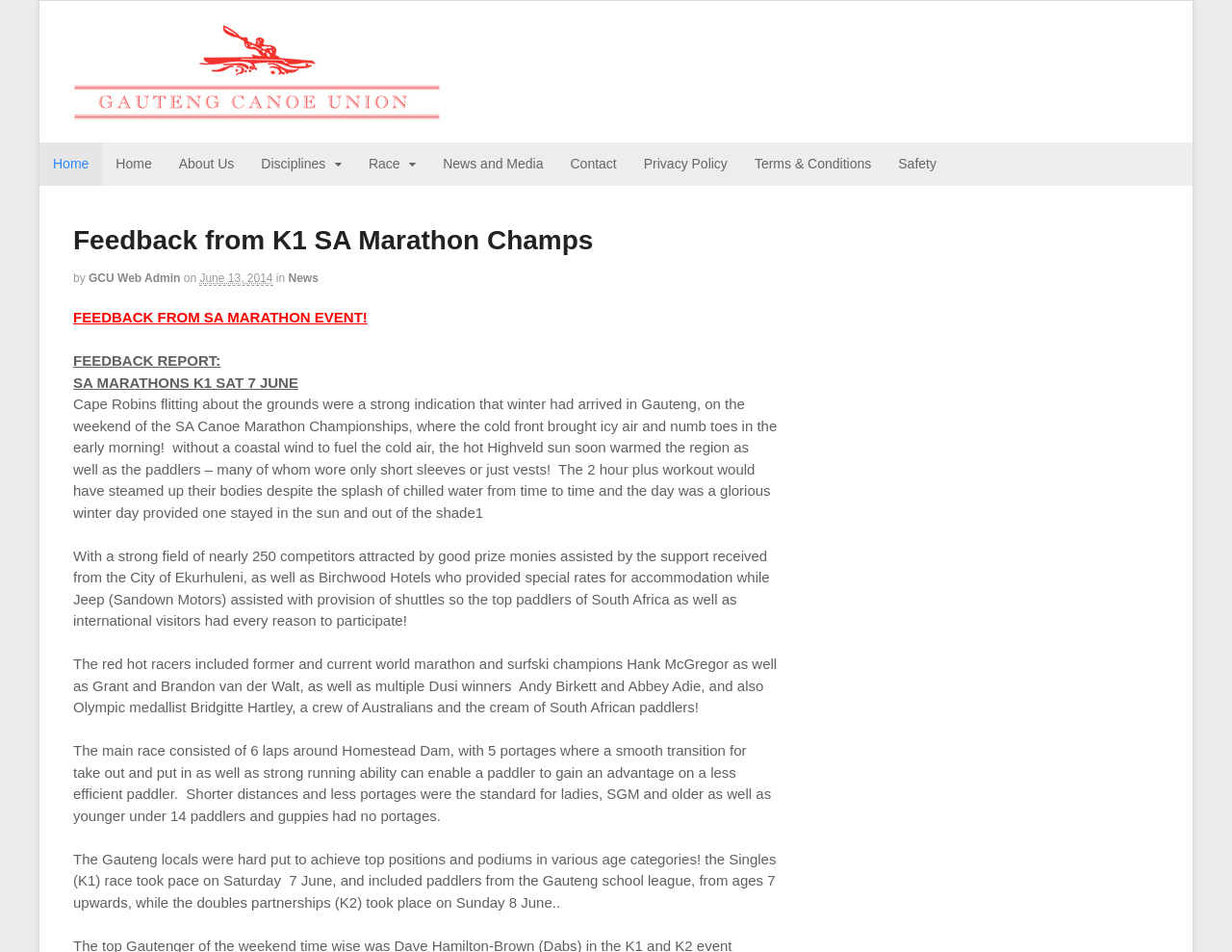Provide the bounding box coordinates of the HTML element this sentence describes: "Privacy Policy". The bounding box coordinates consist of four float numbers between 0 and 1, i.e., [left, top, right, bottom].

[0.512, 0.15, 0.601, 0.195]